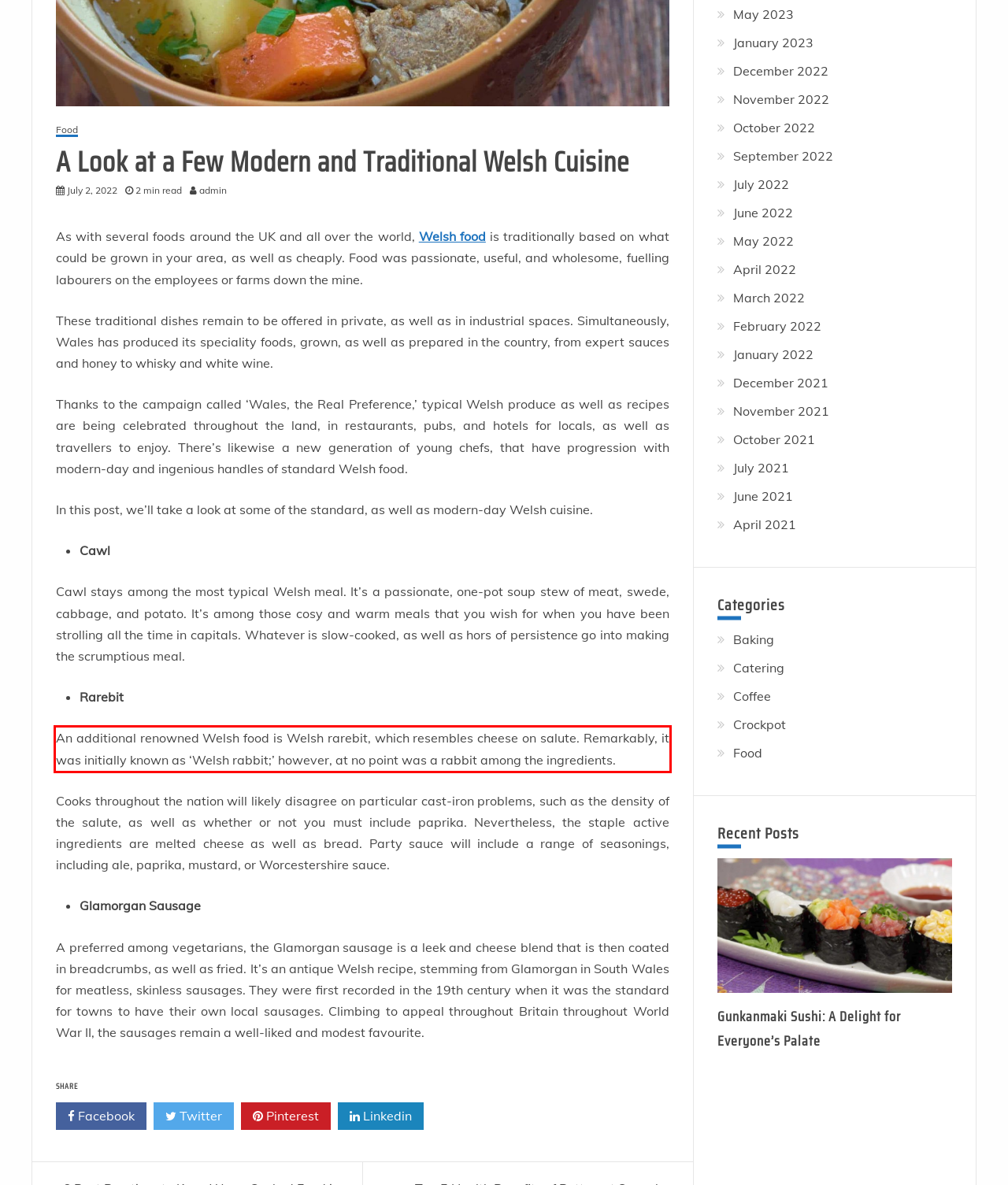Please examine the screenshot of the webpage and read the text present within the red rectangle bounding box.

An additional renowned Welsh food is Welsh rarebit, which resembles cheese on salute. Remarkably, it was initially known as ‘Welsh rabbit;’ however, at no point was a rabbit among the ingredients.